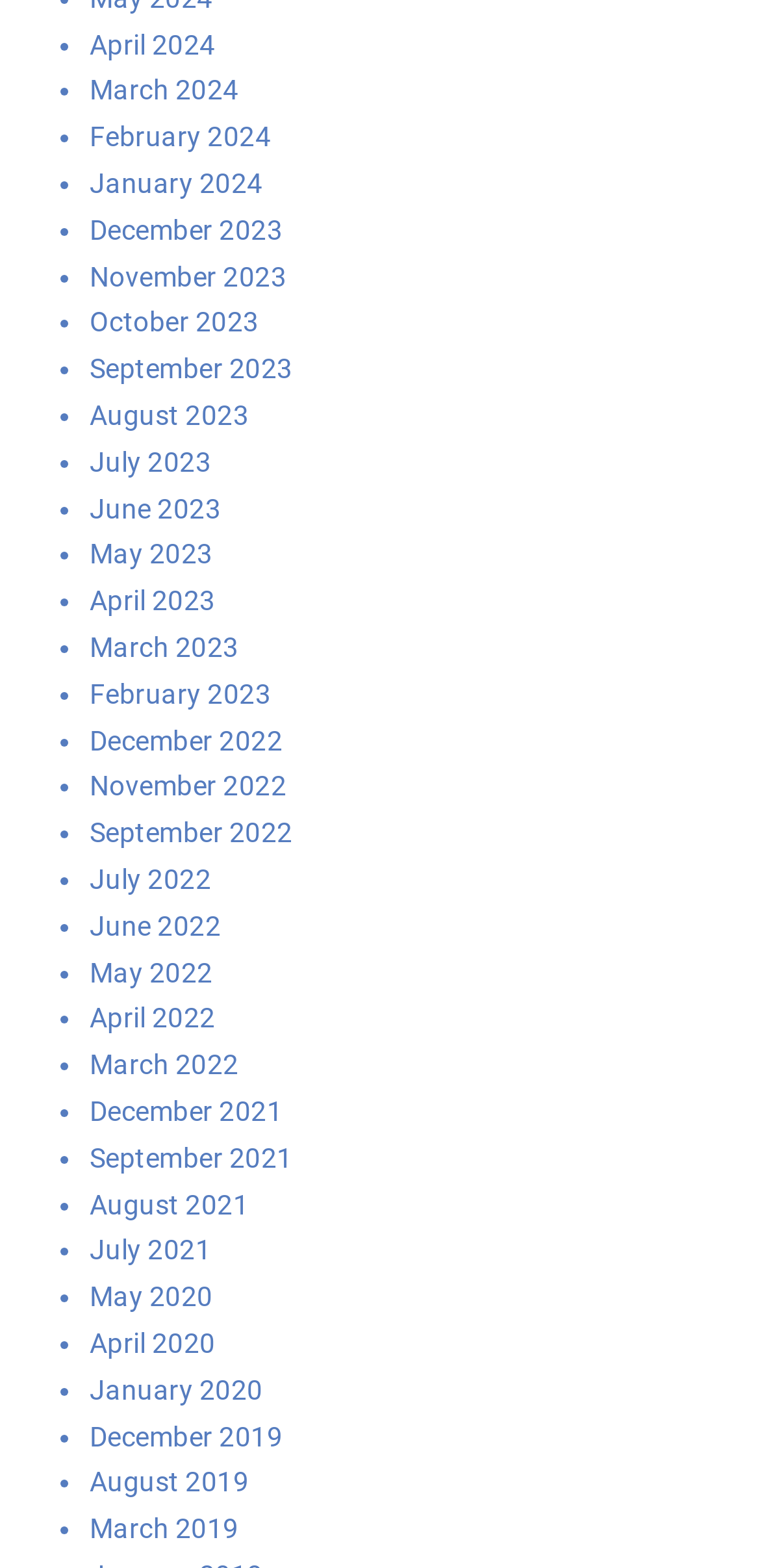How many months are listed in 2024?
Based on the image, provide a one-word or brief-phrase response.

4